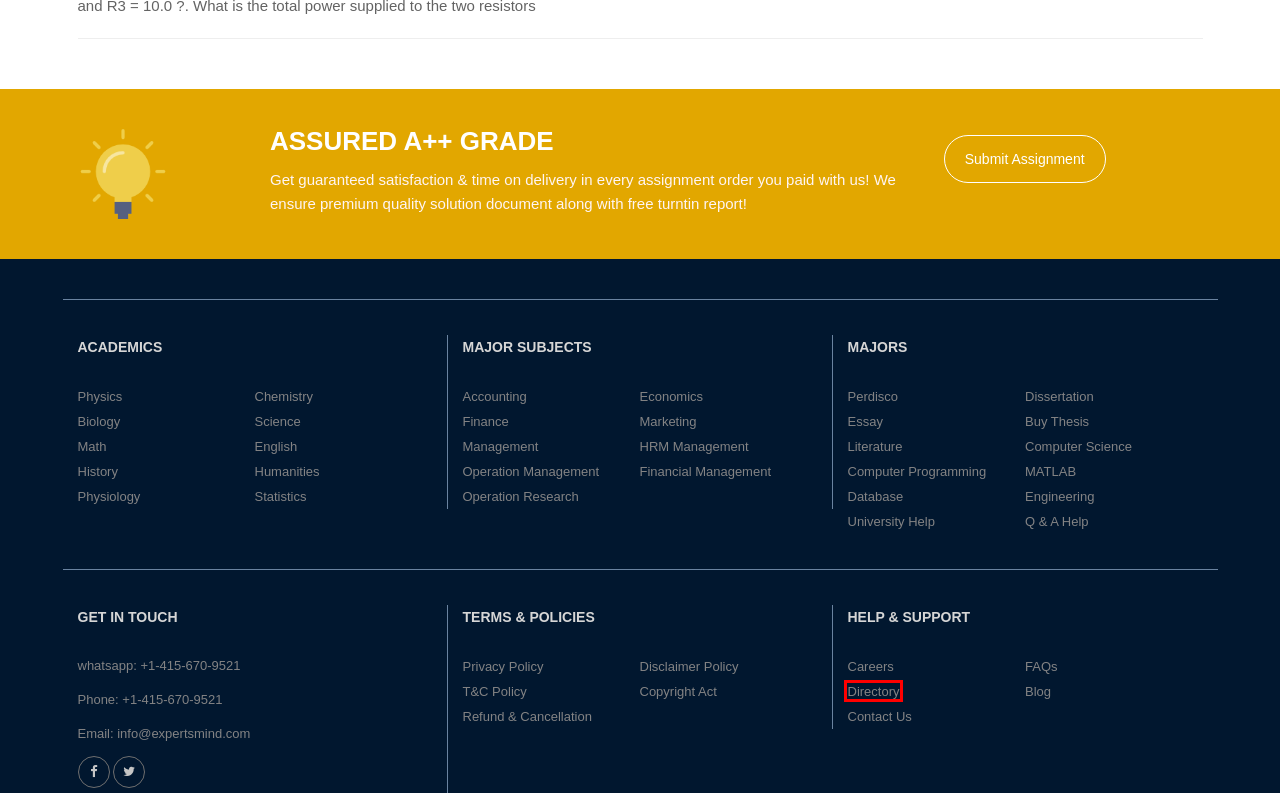You have a screenshot of a webpage with a red bounding box around an element. Identify the webpage description that best fits the new page that appears after clicking the selected element in the red bounding box. Here are the candidates:
A. Thesis writing service, Phd thesis writing help
B. Disclaimer Policy - Expertsmind.com
C. Physiology Assignment Help, Physiology Homework Help, Live Physiology    Experts
D. Online Programming Solutions, Programming Assignment Help, Project Help, Homework Help
E. HR Management Assignment Help, HRM - Human Resource Management, Homework Help
F. Biology Assignment Help, Biology Homework Help, Live Biology Experts
G. Cancellation & Refund Policy - Expertsmind.com
H. Education Partners, Link Submission, Education Directory | Expertsmind.com

H